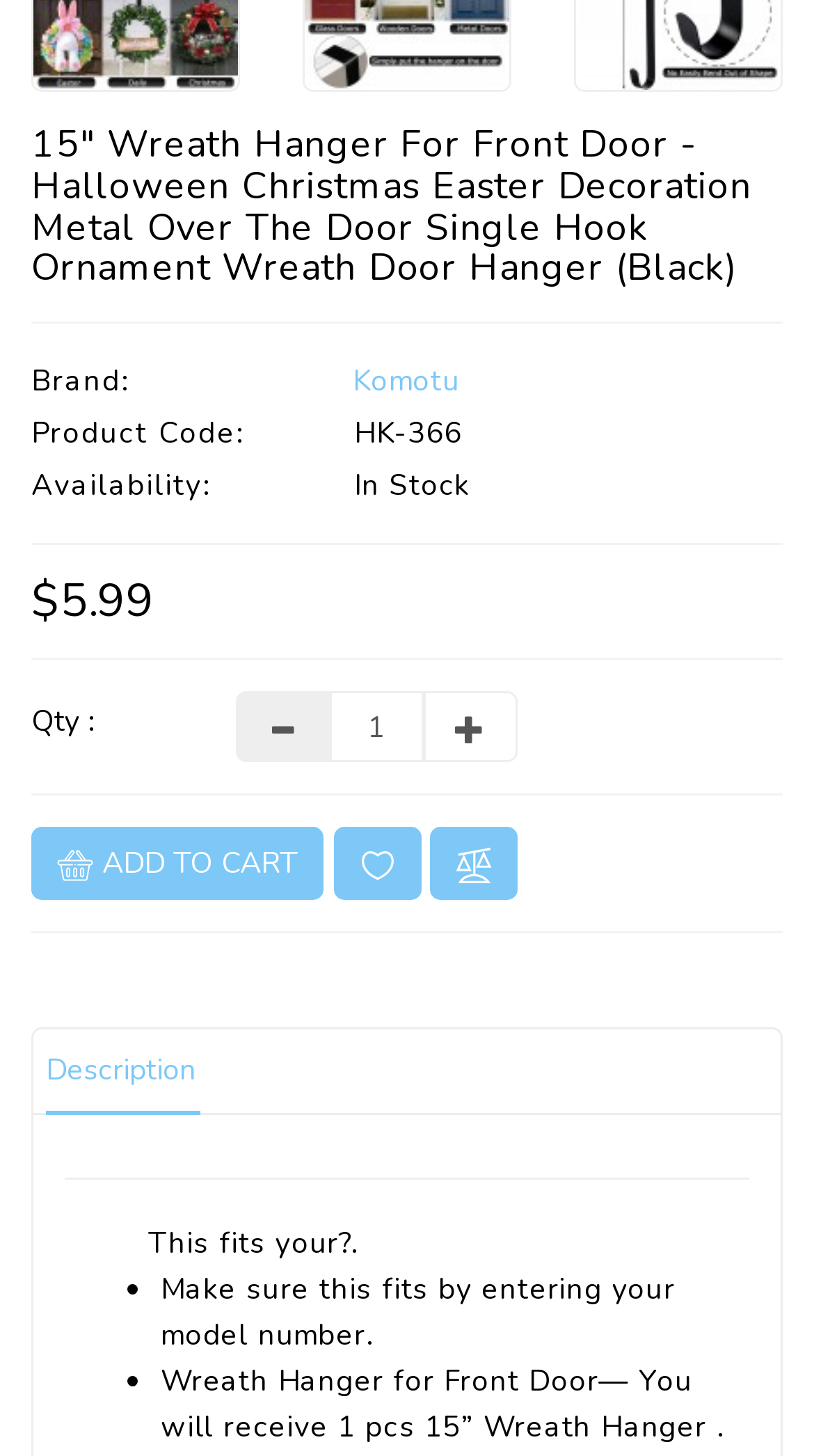With reference to the screenshot, provide a detailed response to the question below:
What is the purpose of the 'ADD TO CART' button?

The purpose of the 'ADD TO CART' button is inferred from its location and context, as it is placed below the quantity selection section and is likely to add the selected quantity of the product to the cart.